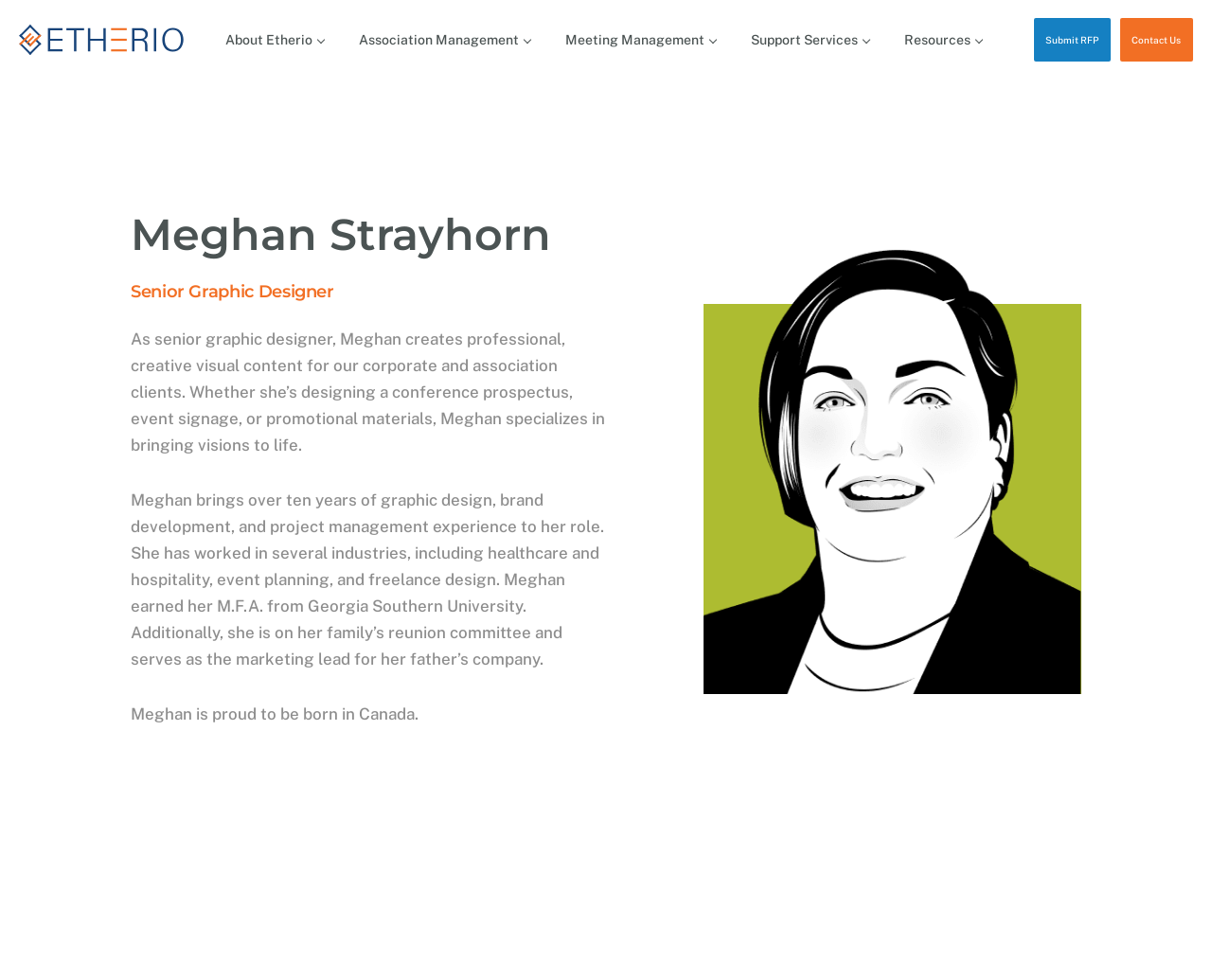Determine the bounding box for the described UI element: "Support Services".

[0.612, 0.021, 0.725, 0.06]